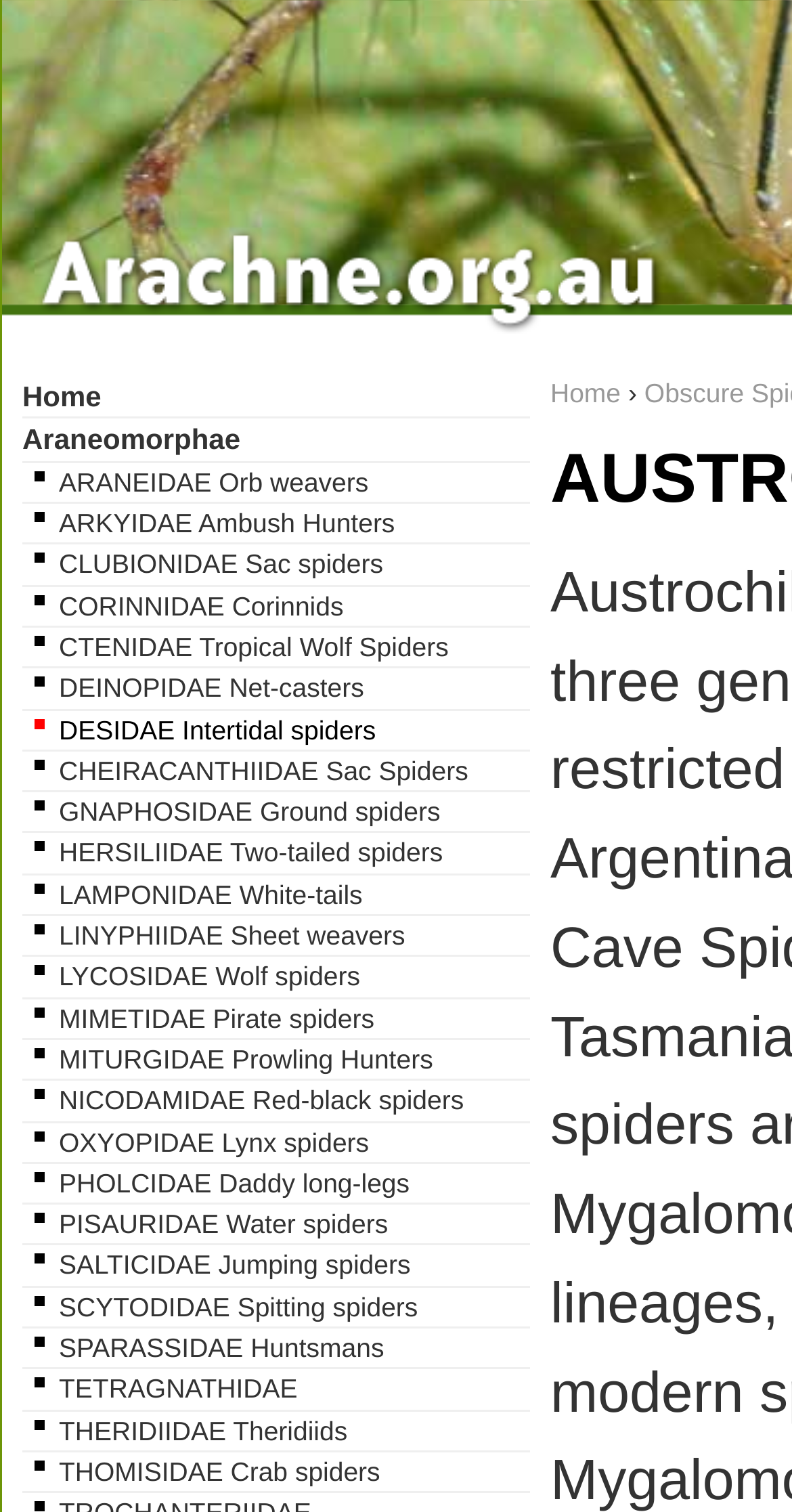Determine the bounding box coordinates of the clickable element to achieve the following action: 'view ARANEIDAE Orb weavers'. Provide the coordinates as four float values between 0 and 1, formatted as [left, top, right, bottom].

[0.028, 0.306, 0.669, 0.333]